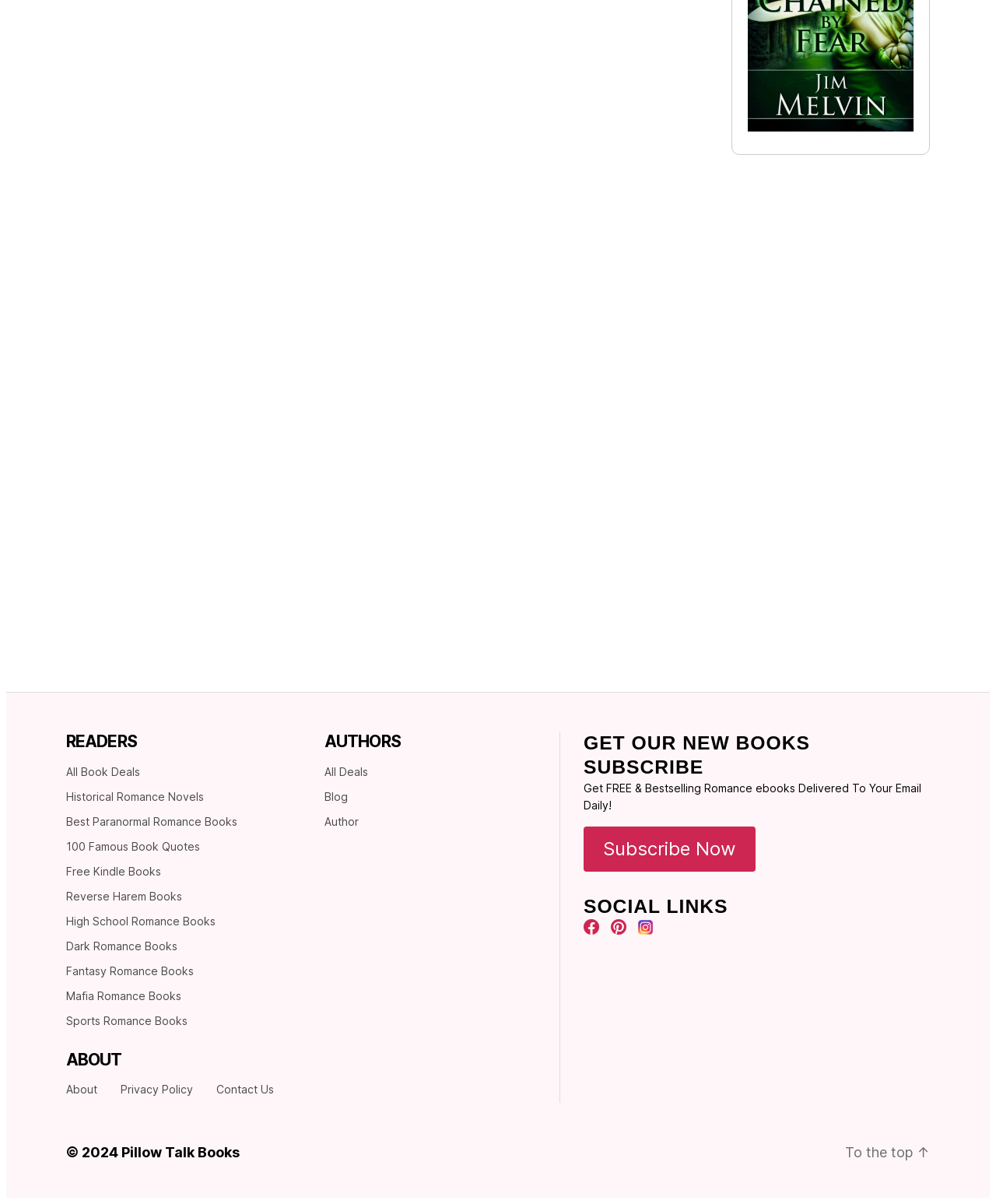Specify the bounding box coordinates of the region I need to click to perform the following instruction: "Go back to the top of the page". The coordinates must be four float numbers in the range of 0 to 1, i.e., [left, top, right, bottom].

[0.848, 0.944, 0.934, 0.963]